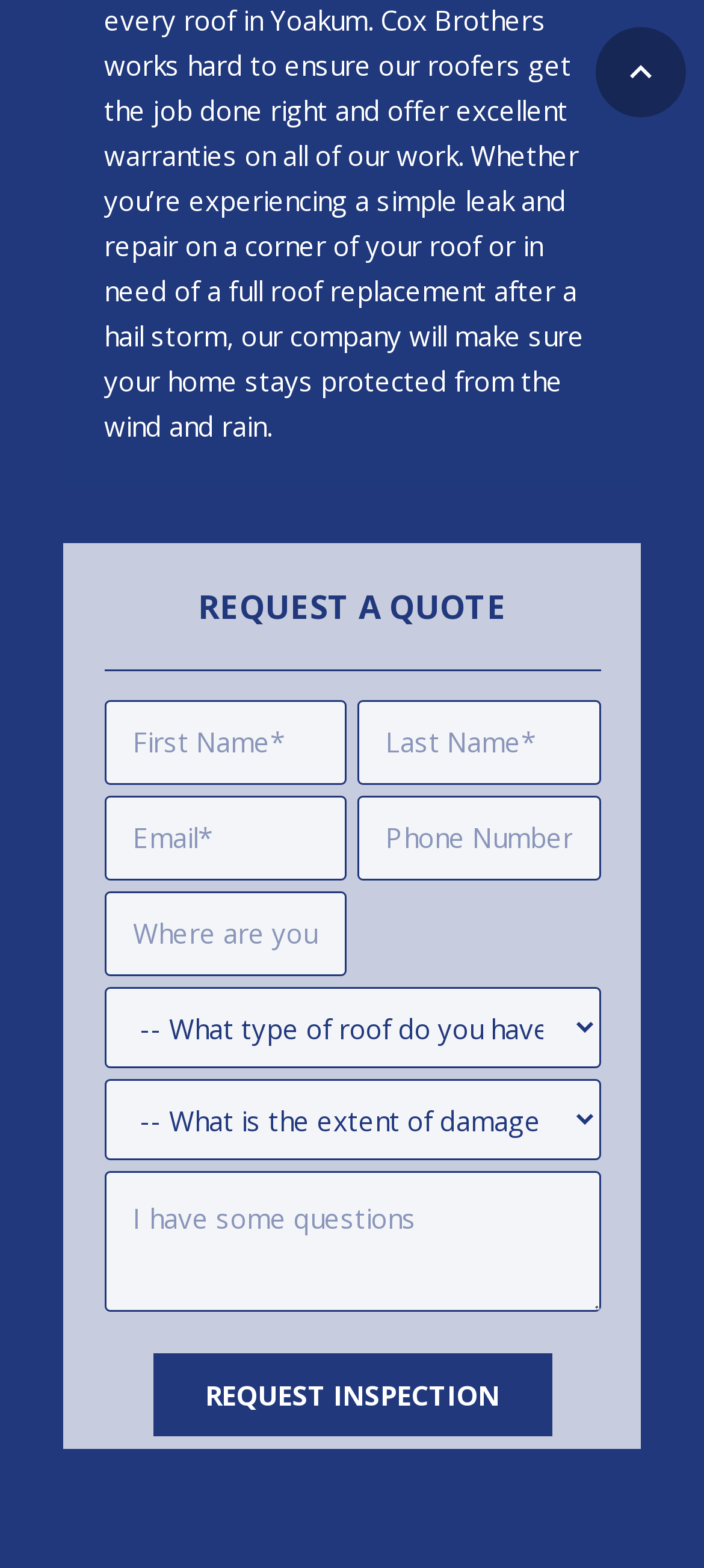What is the purpose of the contact form?
Look at the image and construct a detailed response to the question.

The contact form is located in the middle of the webpage and has several input fields for the user to fill in, including first name, last name, email, phone number, and location. The form also has a button labeled 'REQUEST INSPECTION' at the bottom, indicating that the purpose of the form is to request a quote or inspection.